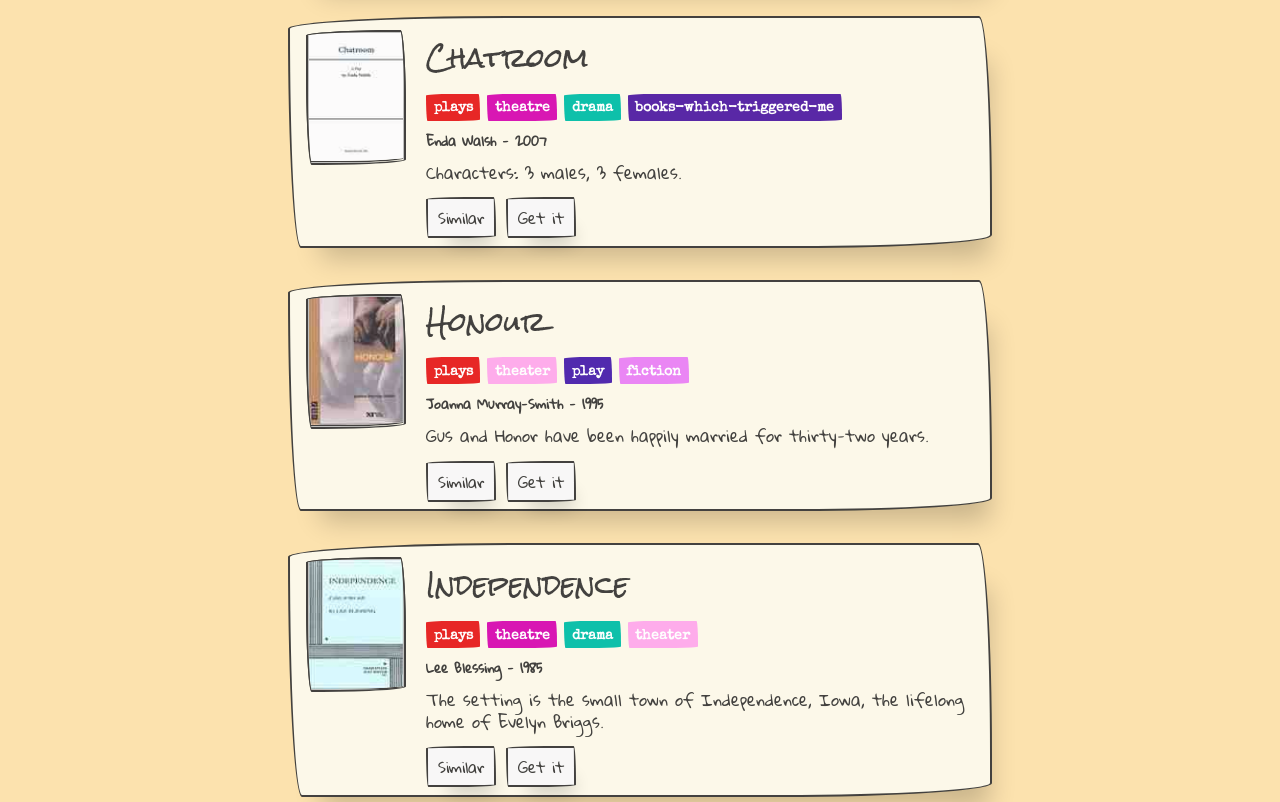Please determine the bounding box coordinates for the UI element described here. Use the format (top-left x, top-left y, bottom-right x, bottom-right y) with values bounded between 0 and 1: Similar

[0.333, 0.936, 0.388, 0.976]